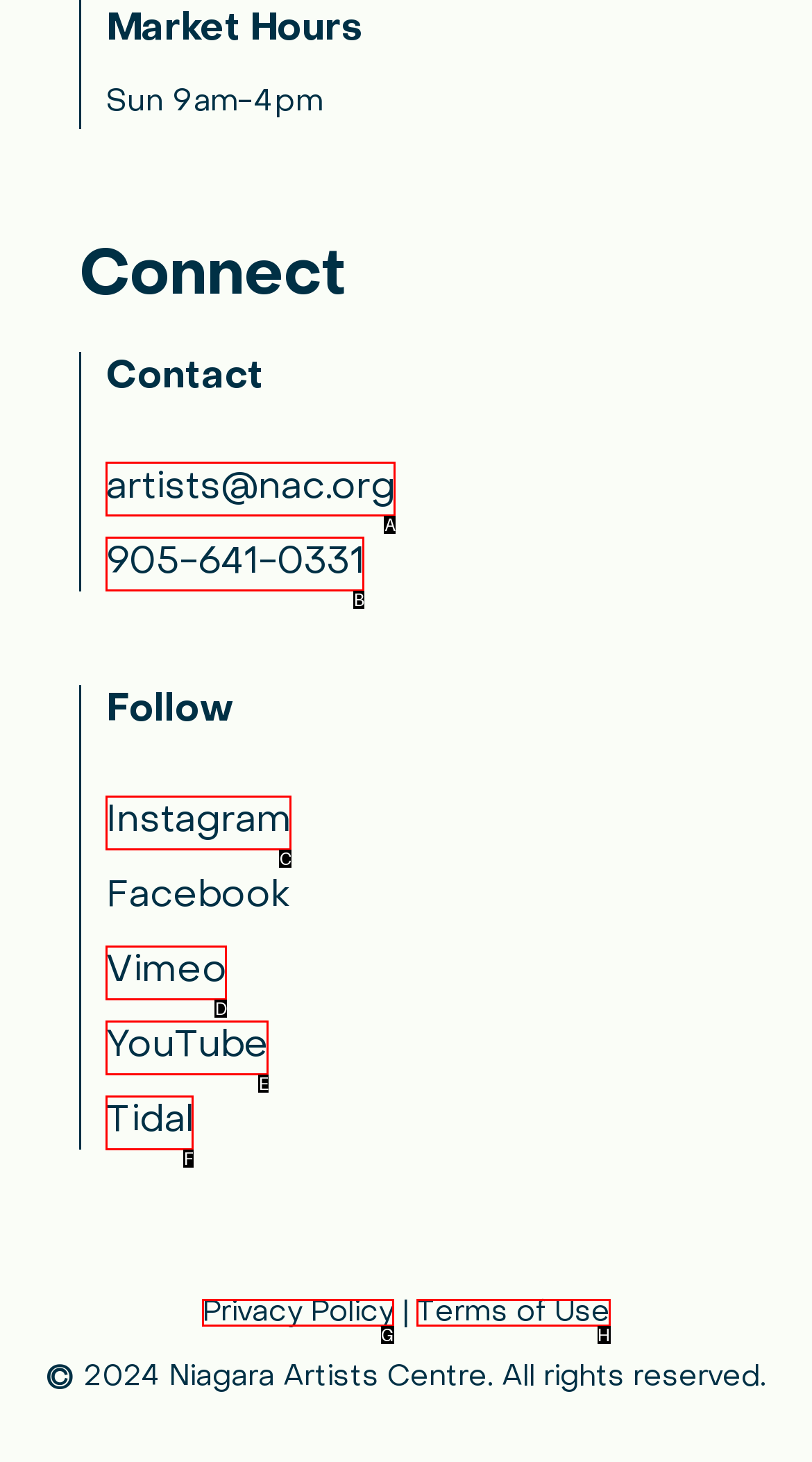Identify the correct option to click in order to accomplish the task: Send an email to artists Provide your answer with the letter of the selected choice.

A